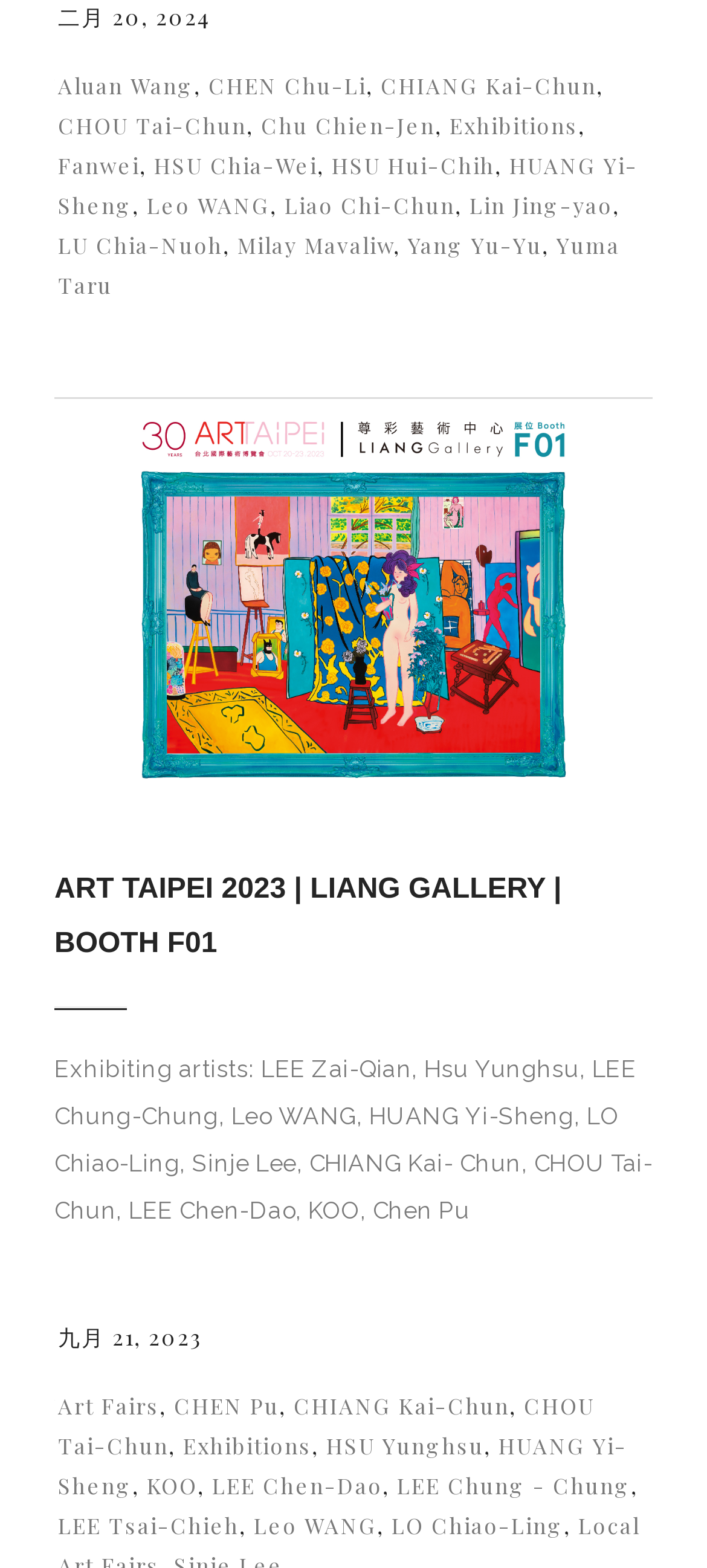Predict the bounding box coordinates of the area that should be clicked to accomplish the following instruction: "Explore the ART TAIPEI 2023 exhibition". The bounding box coordinates should consist of four float numbers between 0 and 1, i.e., [left, top, right, bottom].

[0.077, 0.557, 0.794, 0.612]